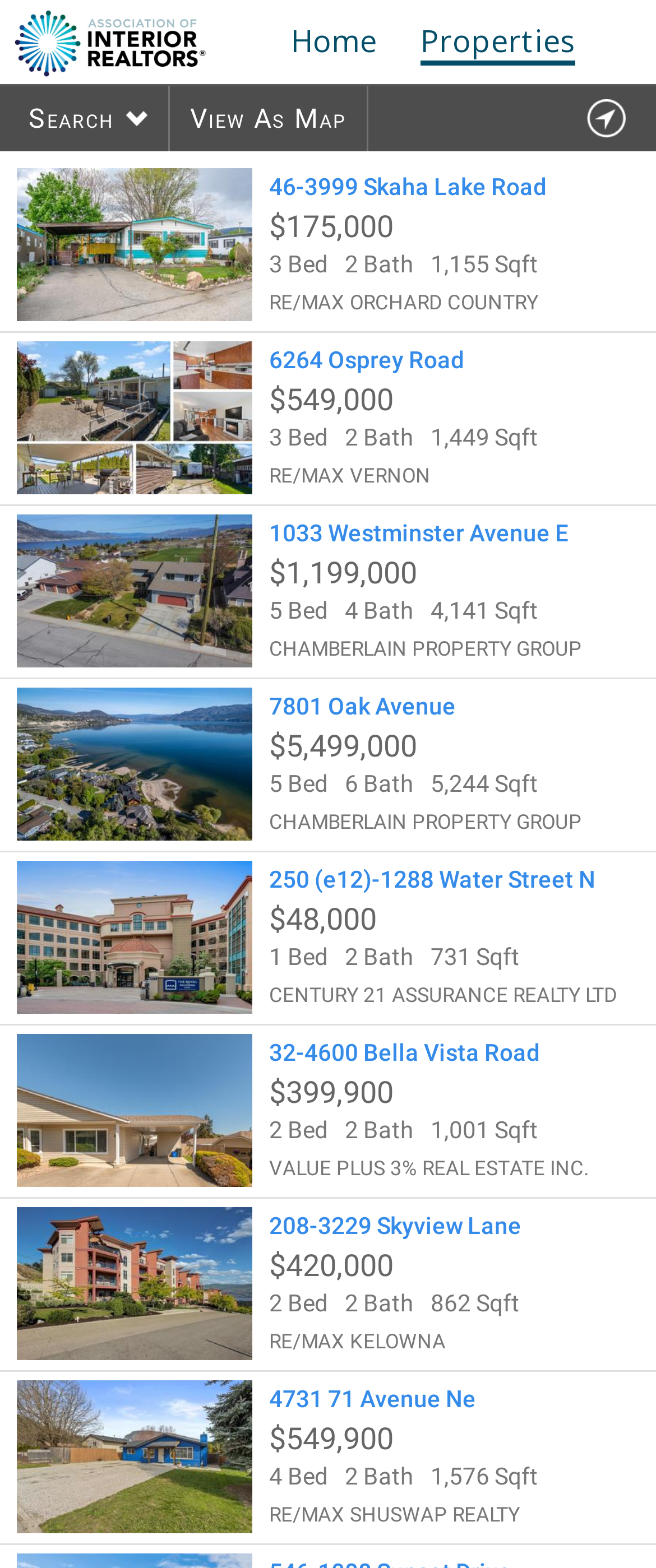What is the minimum number of beds in a property?
Could you please answer the question thoroughly and with as much detail as possible?

I examined the property descriptions and found that the link '250 (e12)-1288 Water Street N $48,000 1 Bed 2 Bath 731 Sqft CENTURY 21 ASSURANCE REALTY LTD' has the minimum number of beds, which is 1.